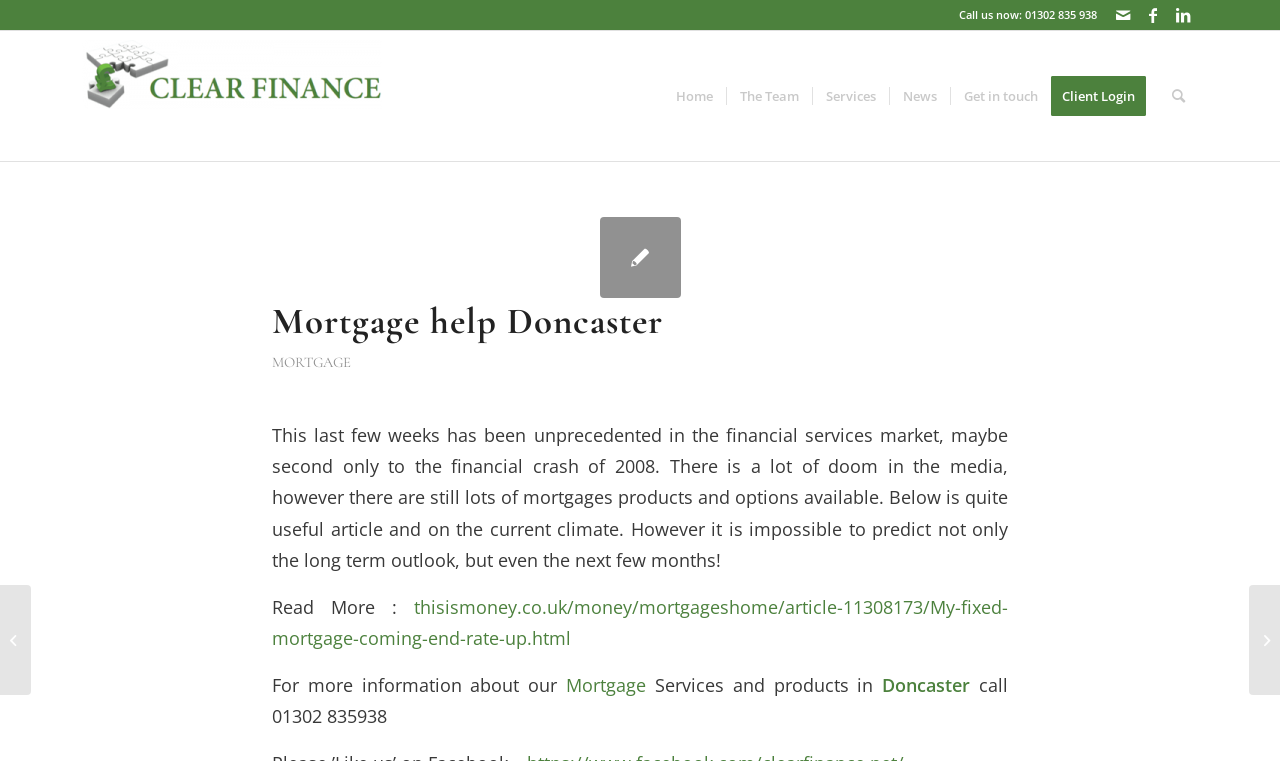Find the bounding box coordinates for the element described here: "The Team".

[0.567, 0.041, 0.634, 0.212]